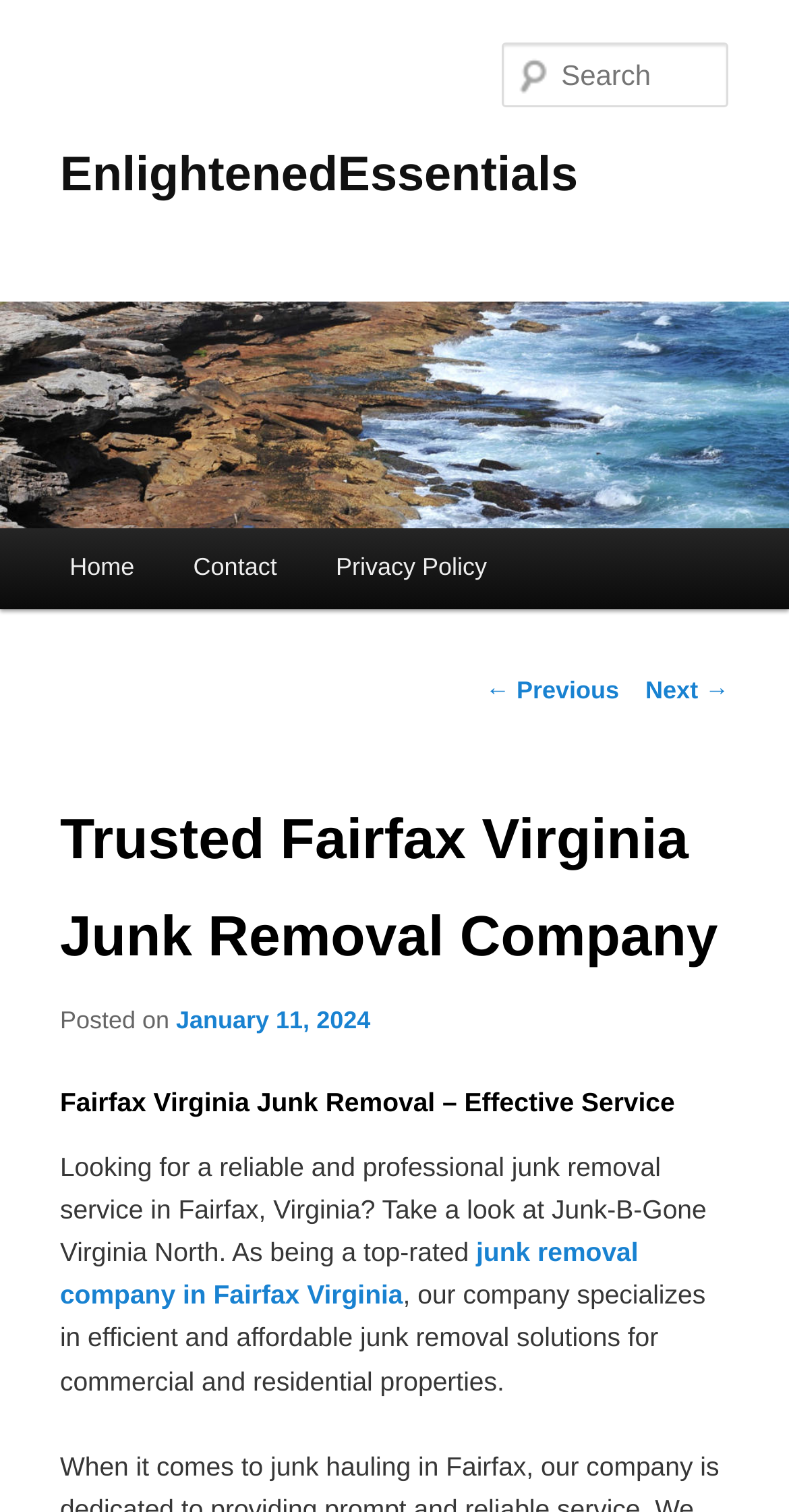Provide the bounding box coordinates of the area you need to click to execute the following instruction: "Contact us".

[0.208, 0.35, 0.388, 0.403]